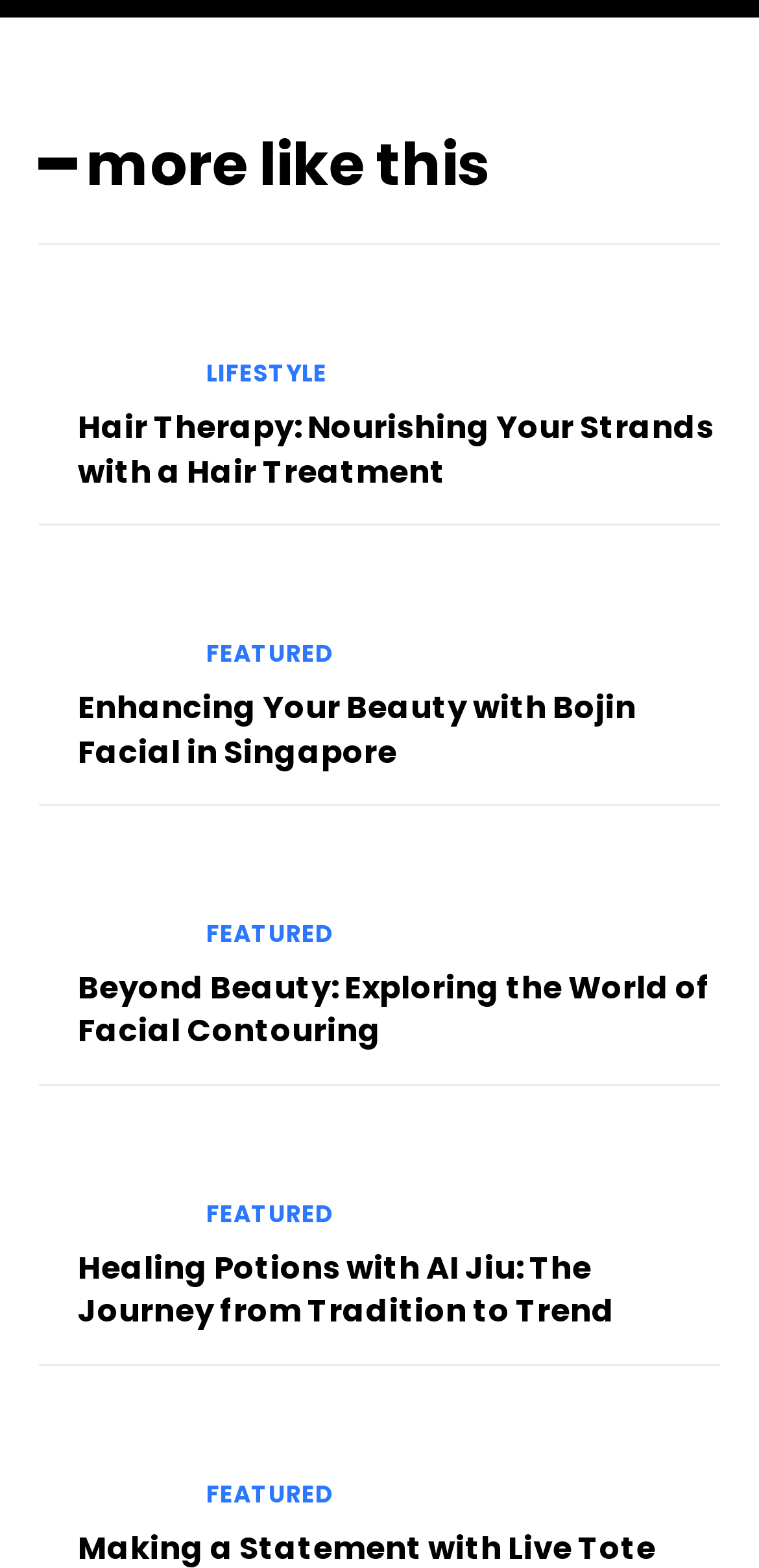Identify the bounding box coordinates of the region I need to click to complete this instruction: "Read the blog".

None